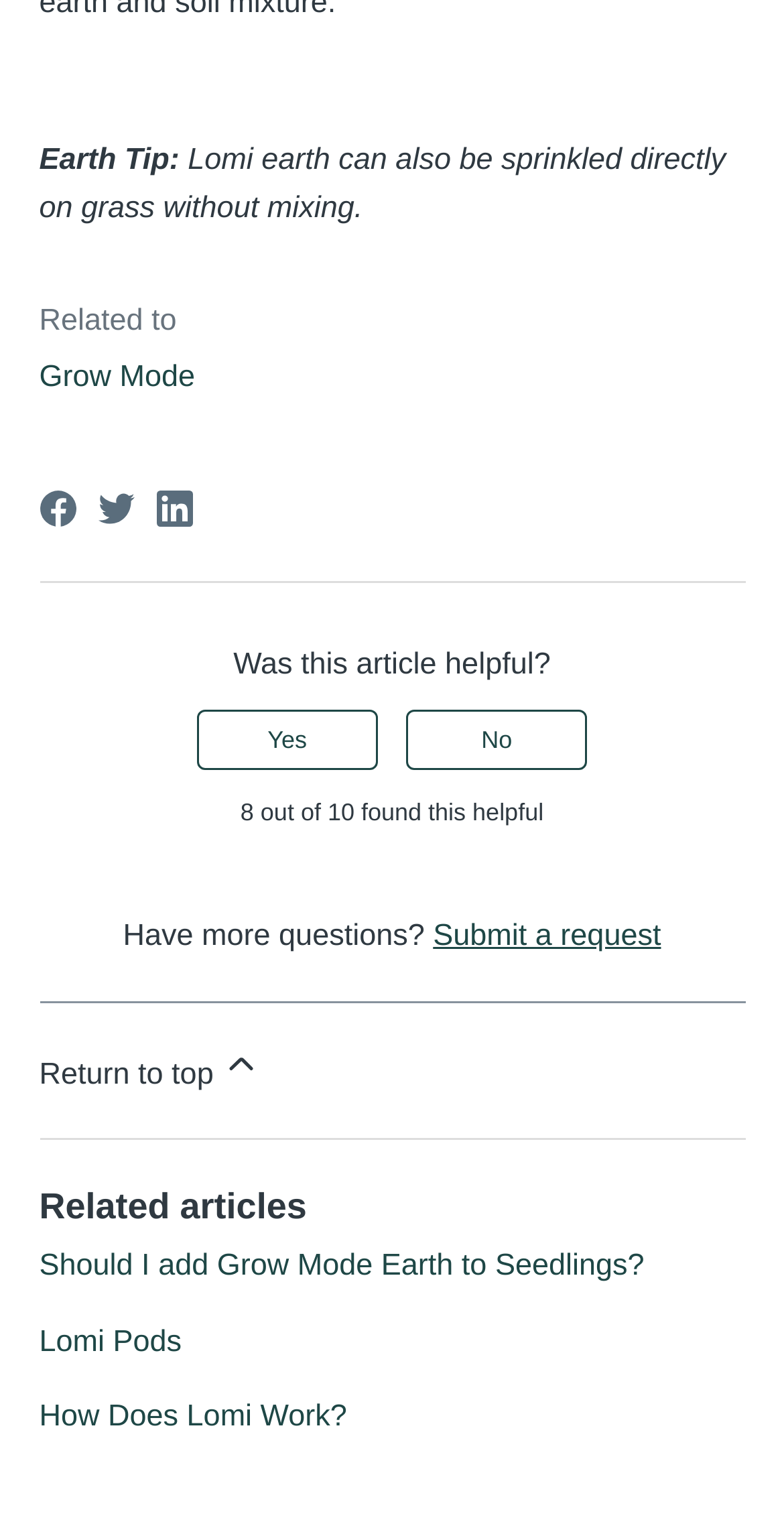Locate the bounding box coordinates of the element that should be clicked to execute the following instruction: "View issue".

None